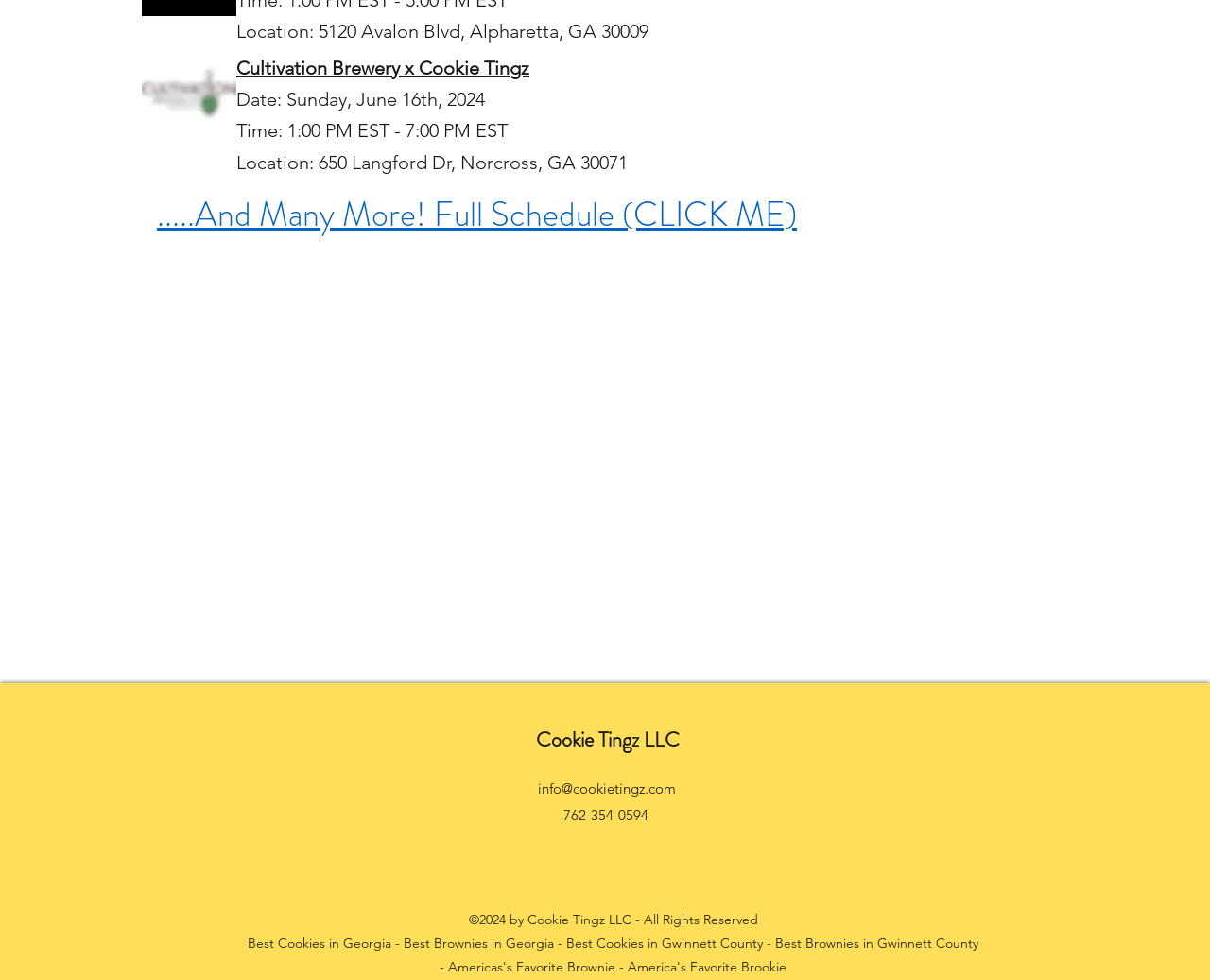What is the purpose of the link '.....And Many More! Full Schedule (CLICK ME)'?
Examine the image and provide an in-depth answer to the question.

I inferred the purpose of the link by looking at its text content '.....And Many More! Full Schedule (CLICK ME)' which suggests that it leads to a page with more information about the schedule.